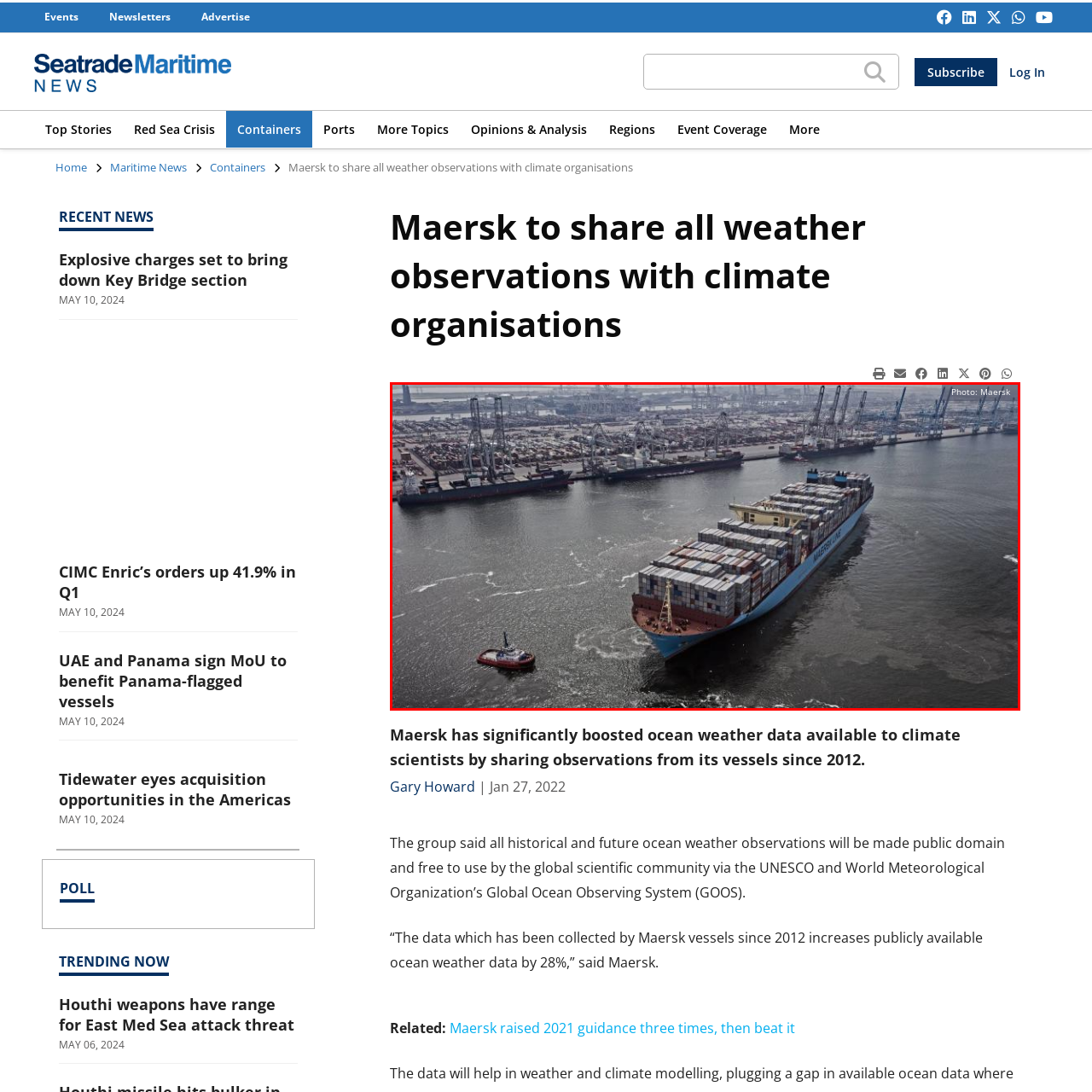Offer a complete and descriptive caption for the image marked by the red box.

The image showcases a large Maersk container ship navigating through the waters of a bustling port. The ship is prominently loaded with a multitude of colorful shipping containers, reflecting the scale of global trade. In the foreground, a tugboat assists the container ship, highlighting the collaboration and teamwork involved in maritime logistics. Behind them, the port is lined with towering cranes and additional vessels, underscoring the busy nature of shipping activities. This scene is emblematic of Maersk’s significant role in enhancing ocean weather data, as the company has been sharing vessel observations since 2012, contributing to climate research and supporting the scientific community. The photo is credited to Maersk, illustrating their commitment to both maritime operations and environmental stewardship.